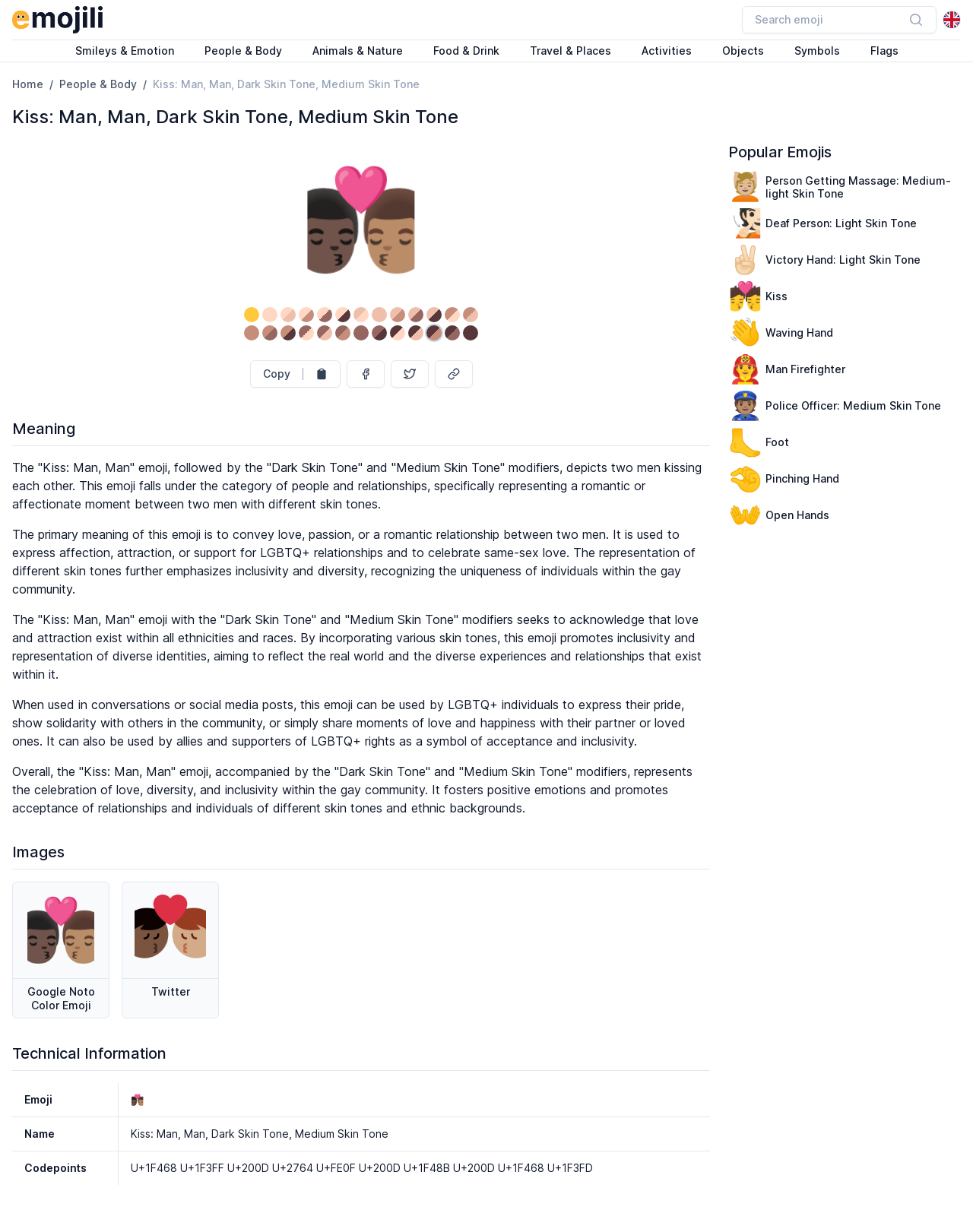What is the meaning of the Kiss: Man, Man, Dark Skin Tone, Medium Skin Tone emoji?
Refer to the image and respond with a one-word or short-phrase answer.

Love, passion, or romantic relationship